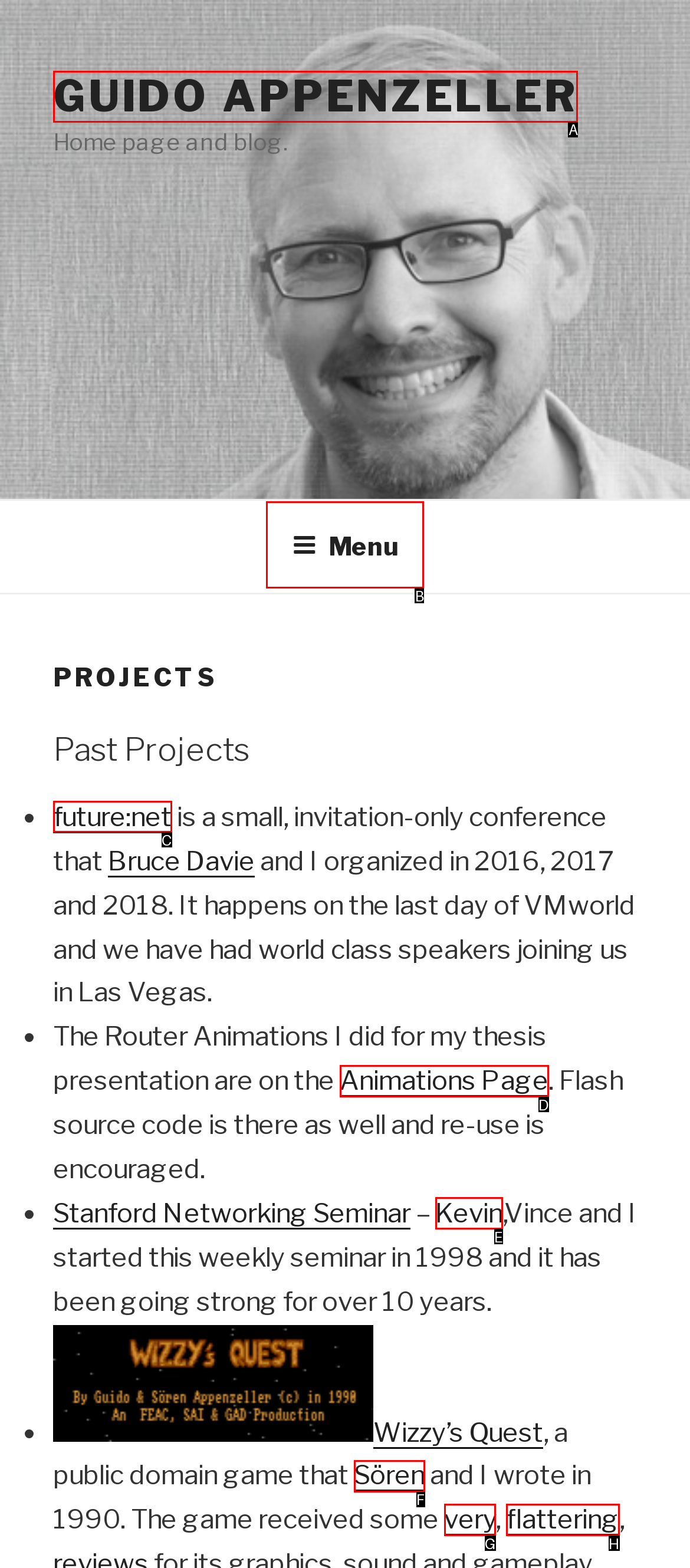For the given instruction: Visit the future:net page, determine which boxed UI element should be clicked. Answer with the letter of the corresponding option directly.

C